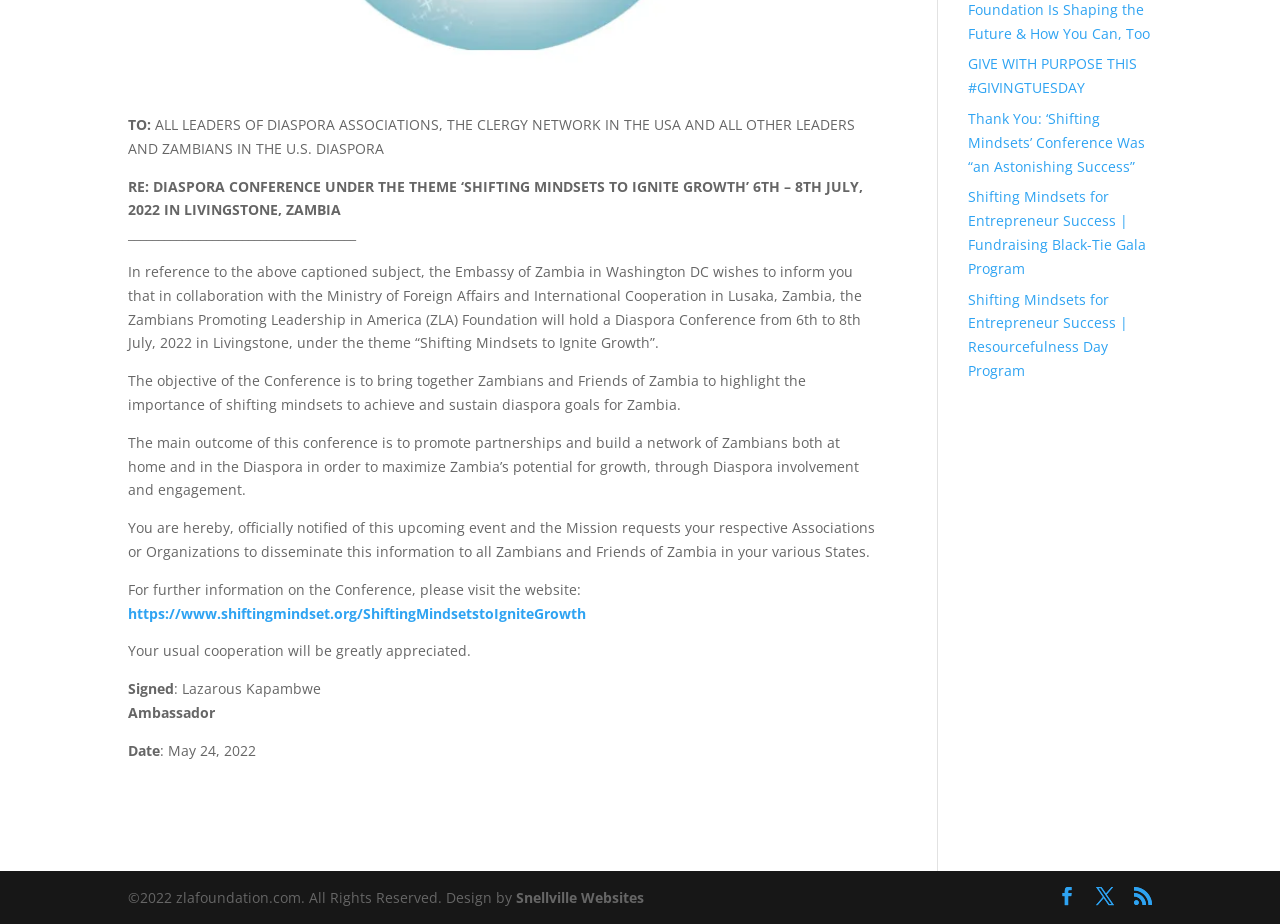Given the element description Facebook, specify the bounding box coordinates of the corresponding UI element in the format (top-left x, top-left y, bottom-right x, bottom-right y). All values must be between 0 and 1.

[0.827, 0.958, 0.841, 0.984]